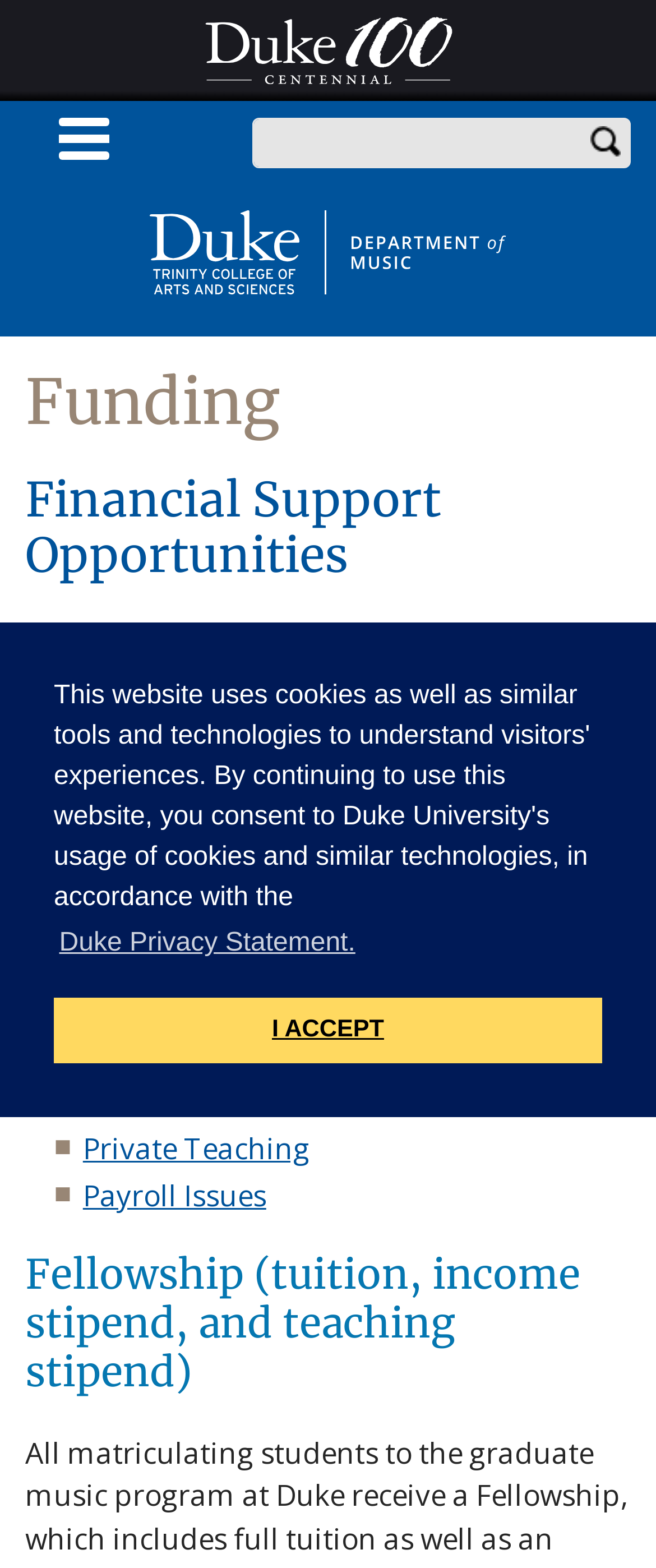Find the bounding box coordinates for the element that must be clicked to complete the instruction: "check TA Resources". The coordinates should be four float numbers between 0 and 1, indicated as [left, top, right, bottom].

[0.126, 0.662, 0.398, 0.686]